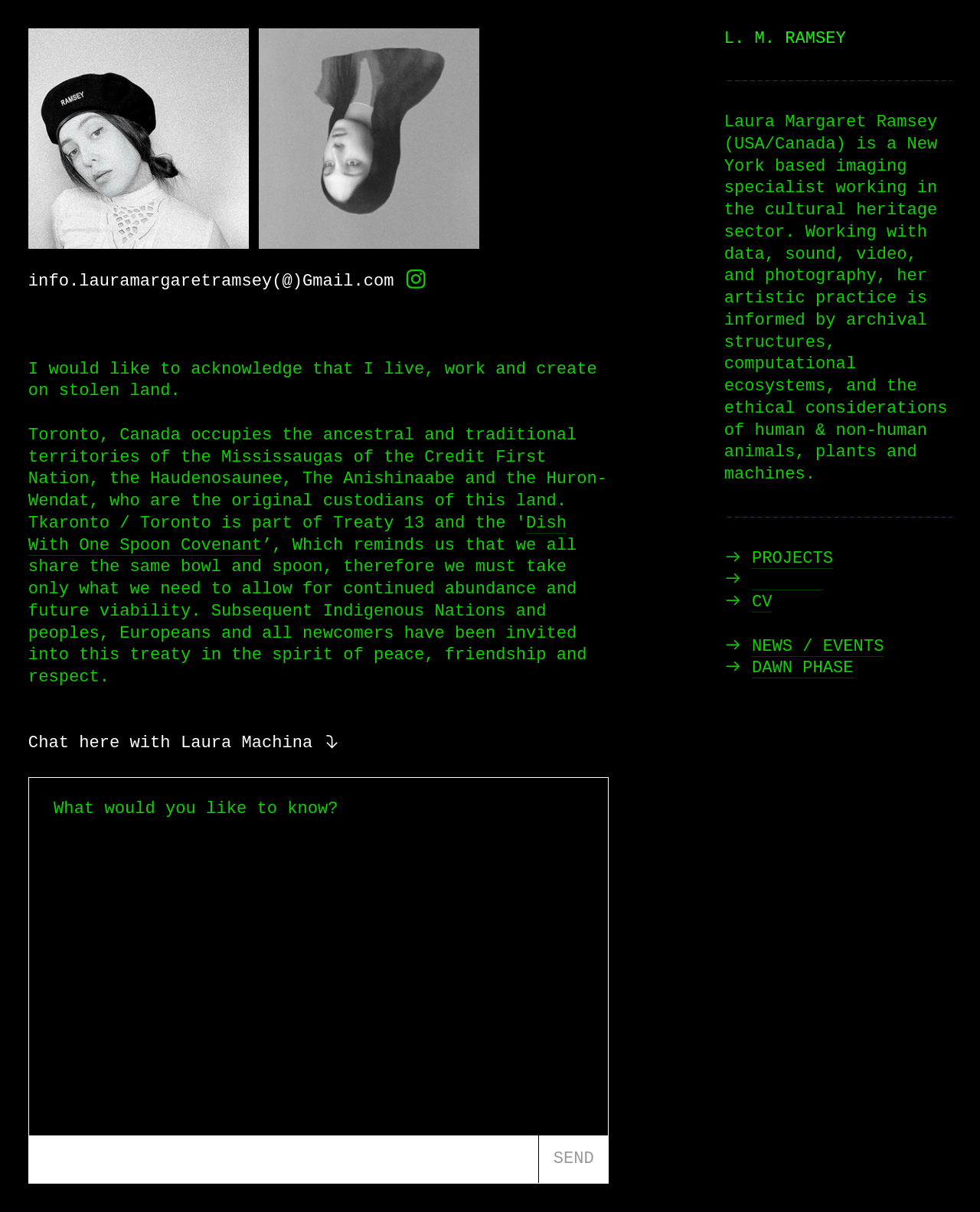What is the purpose of the Dish With One Spoon Covenant?
Give a one-word or short-phrase answer derived from the screenshot.

Peace, friendship, and respect